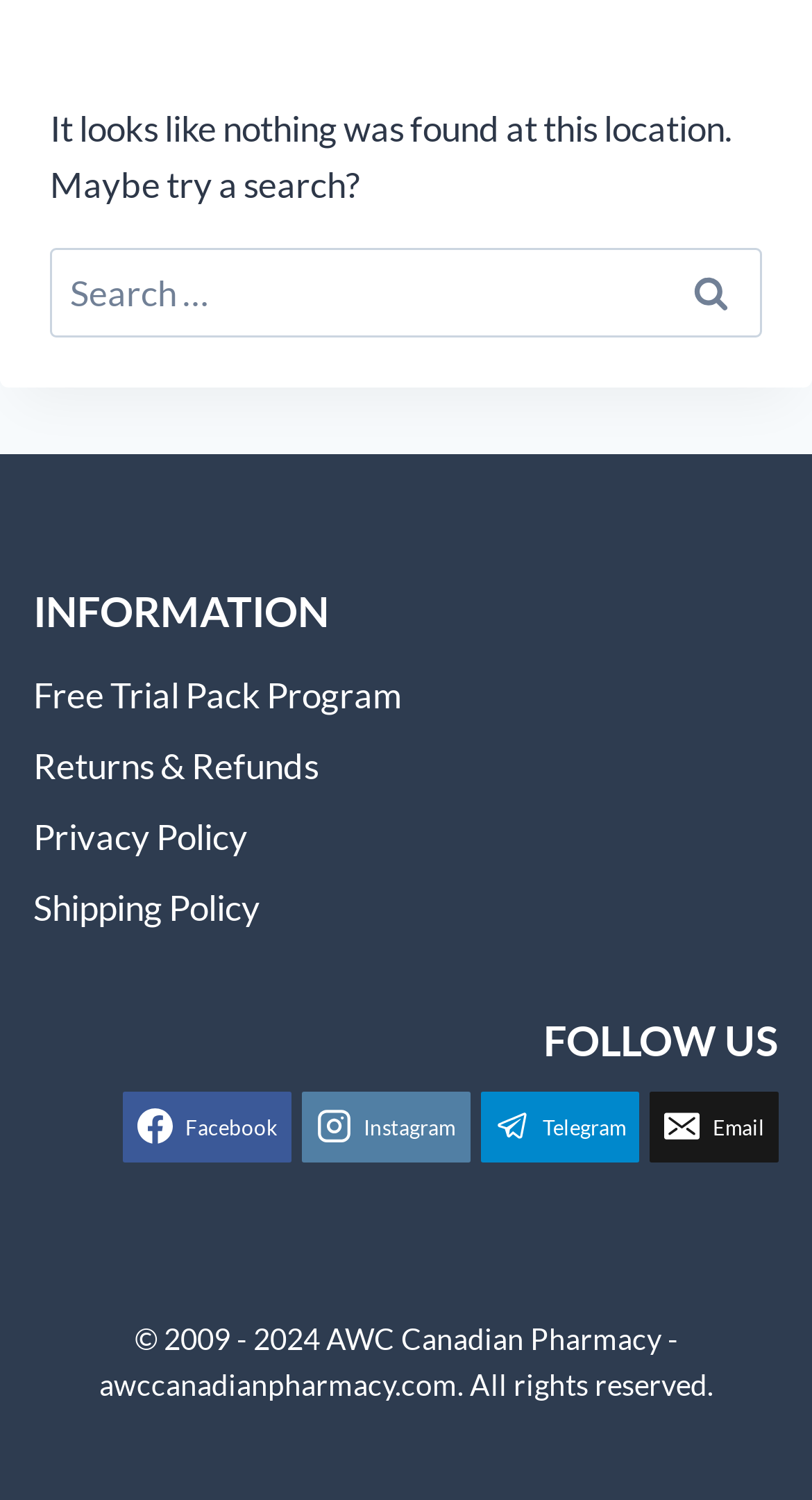Provide a thorough and detailed response to the question by examining the image: 
What is the copyright year range of the website?

The copyright information is located at the bottom of the webpage and states '© 2009 - 2024 AWC Canadian Pharmacy - awccanadianpharmacy.com. All rights reserved.' This suggests that the website's copyright year range is from 2009 to 2024.